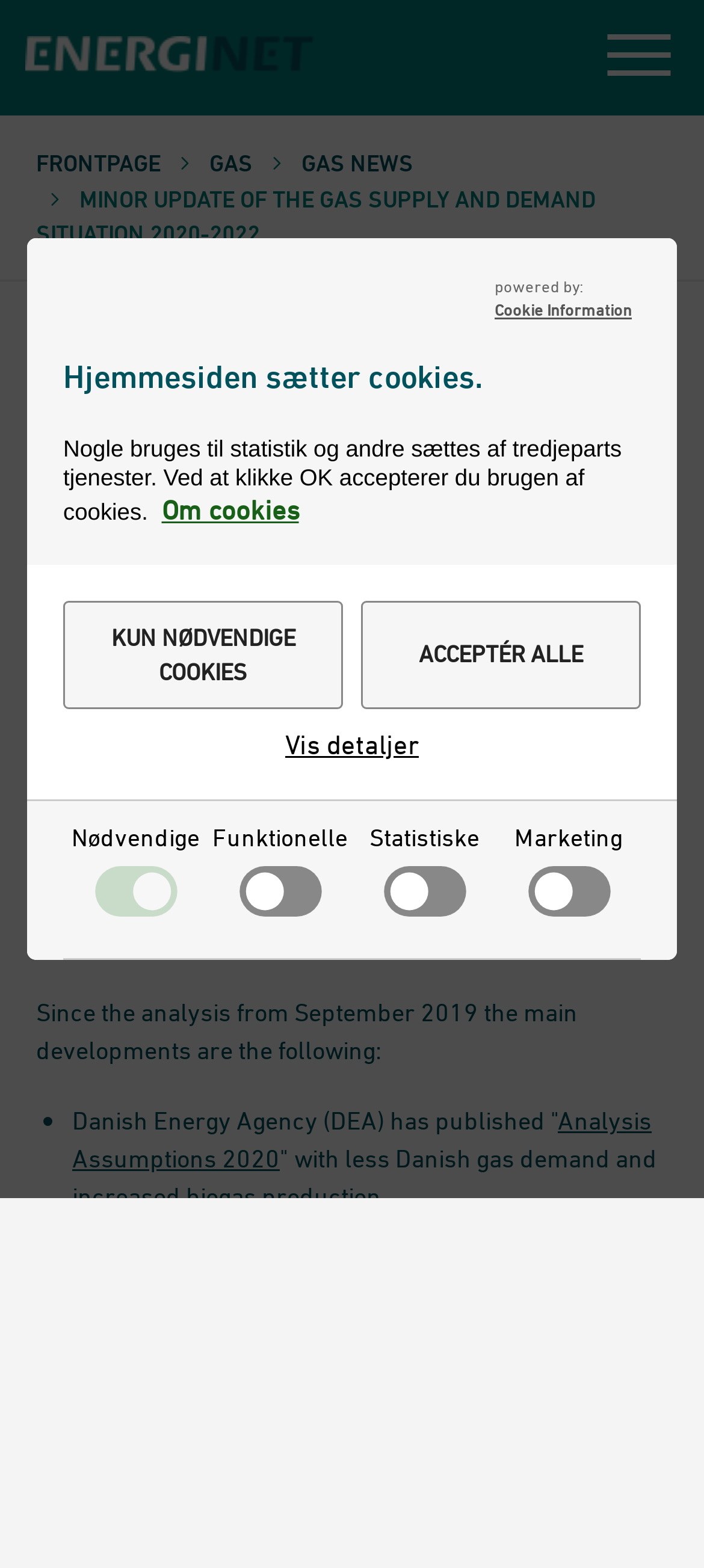Locate the bounding box coordinates of the clickable area needed to fulfill the instruction: "Click the 'Acceptér alle' button".

[0.513, 0.382, 0.91, 0.453]